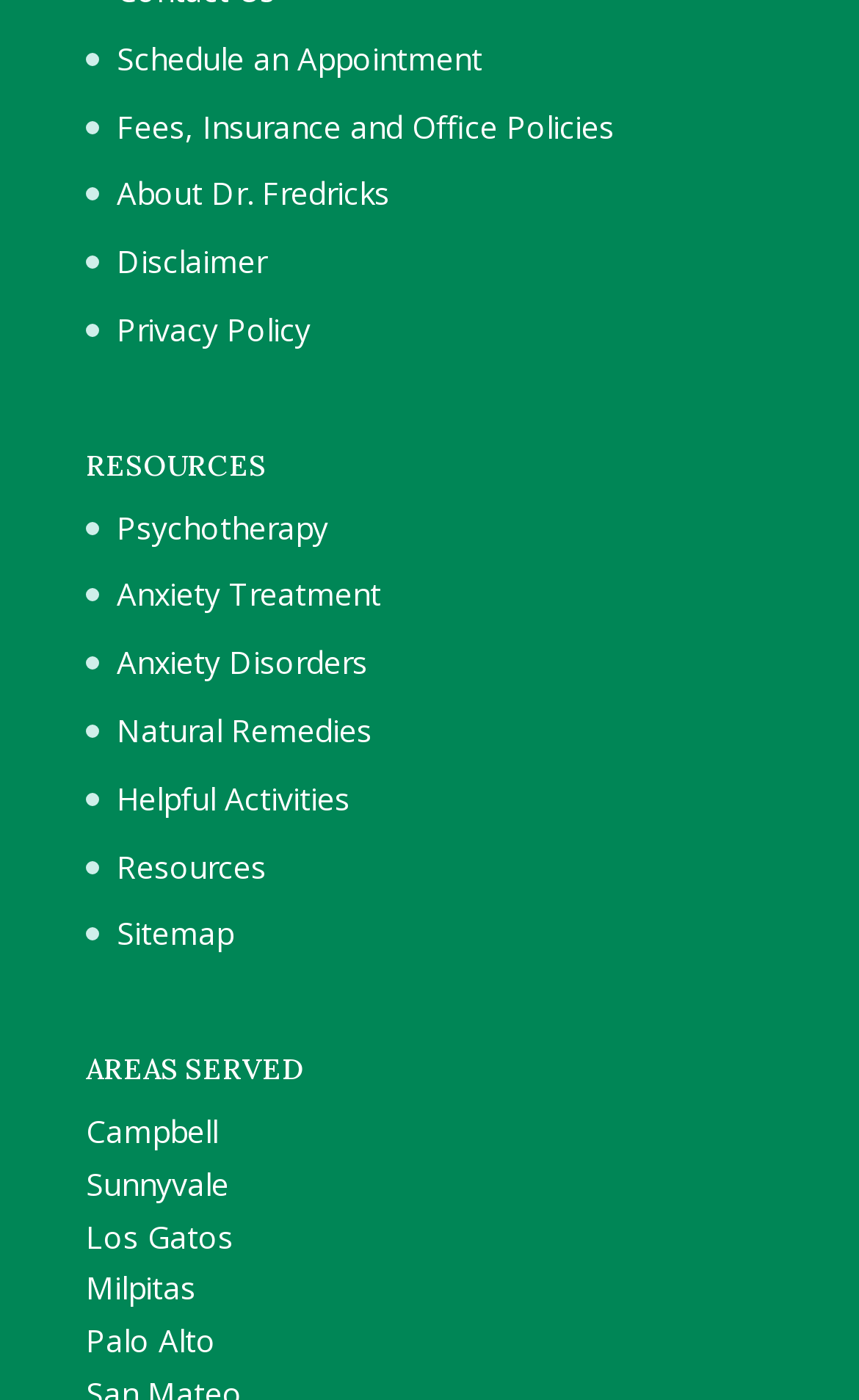Identify the bounding box coordinates of the region that should be clicked to execute the following instruction: "Check areas served".

[0.1, 0.754, 0.354, 0.79]